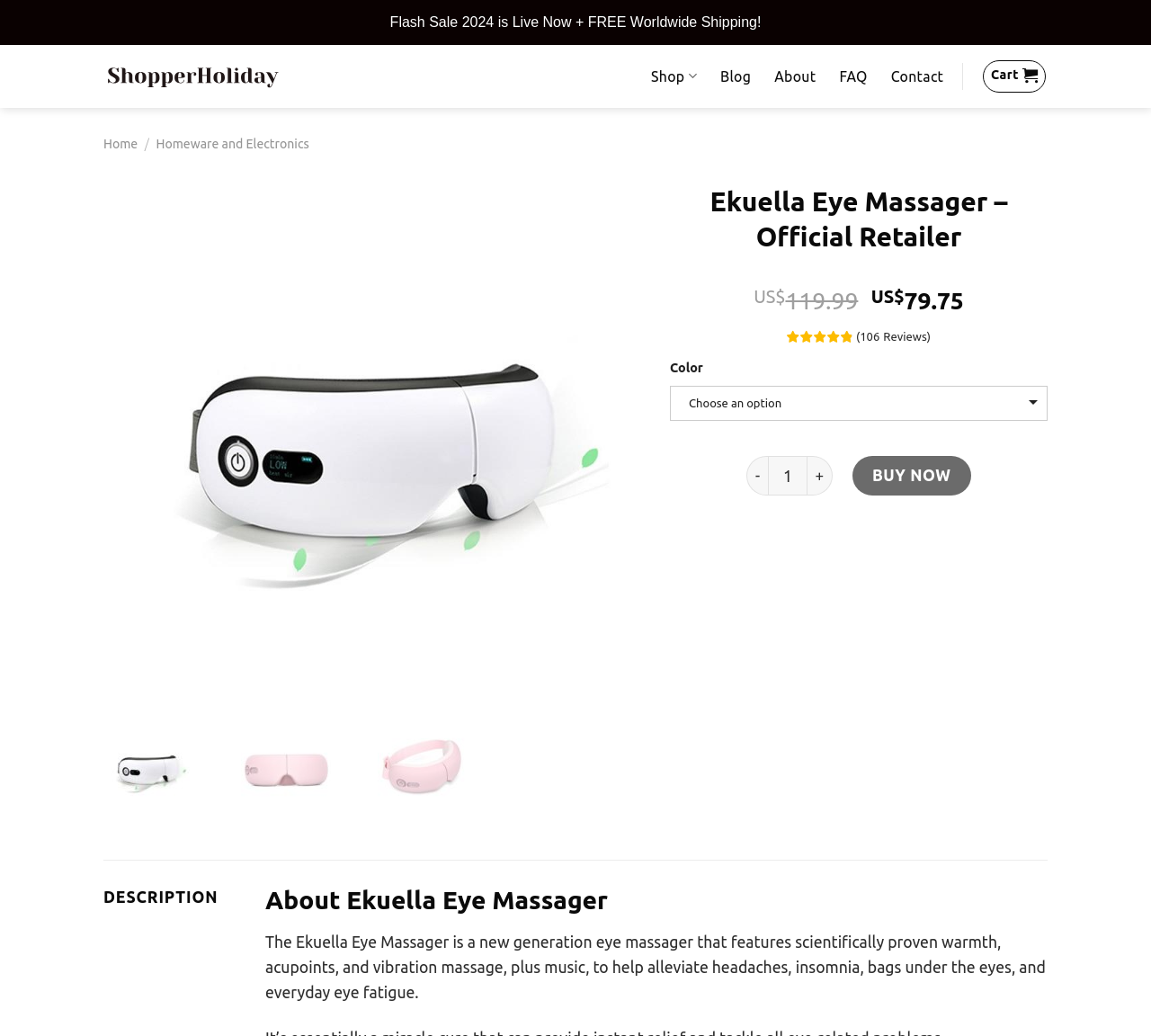Determine the bounding box coordinates of the region that needs to be clicked to achieve the task: "Click the 'Blog' link".

[0.626, 0.059, 0.653, 0.089]